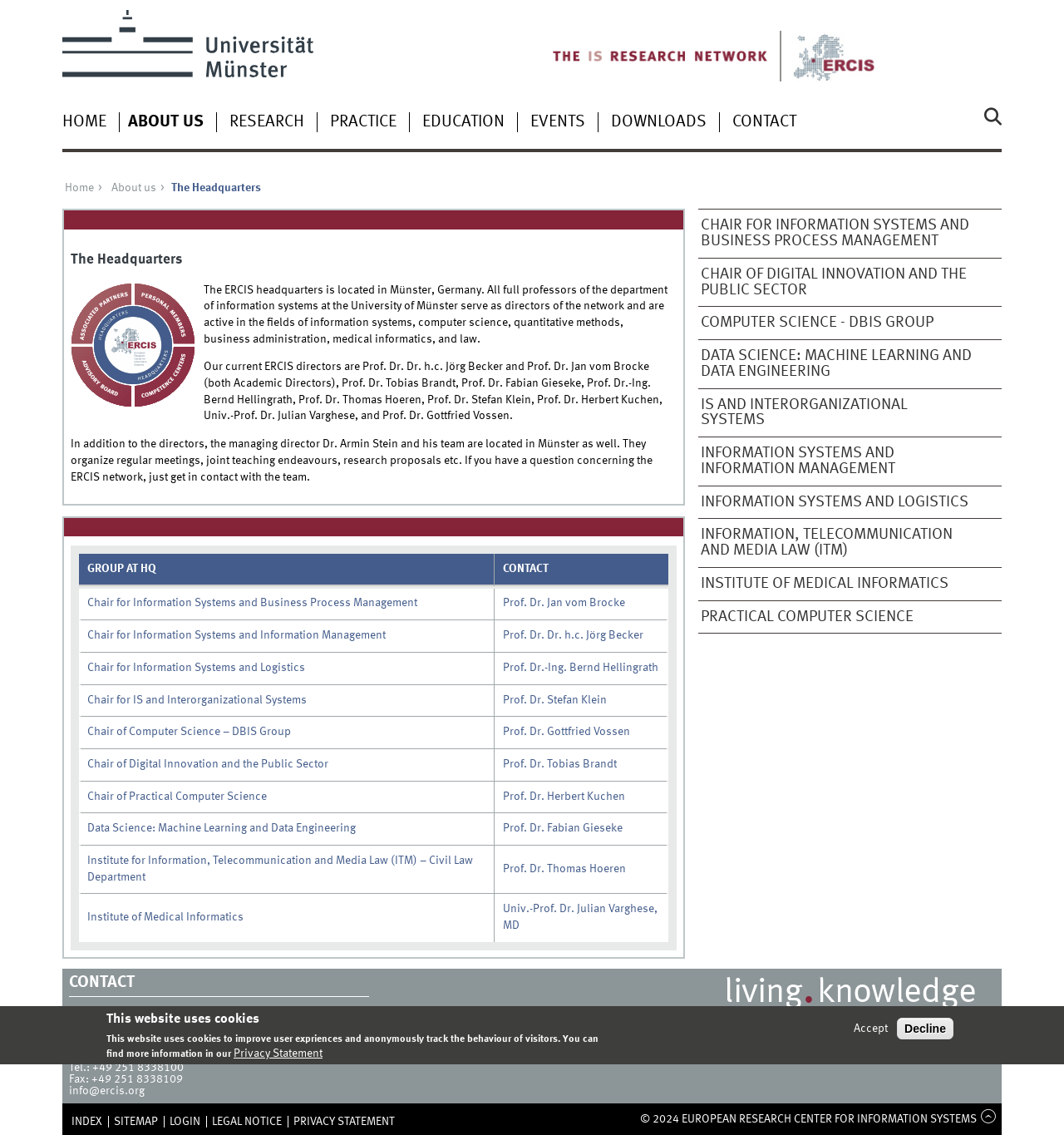Provide the bounding box coordinates for the UI element that is described as: "About us".

[0.12, 0.1, 0.191, 0.115]